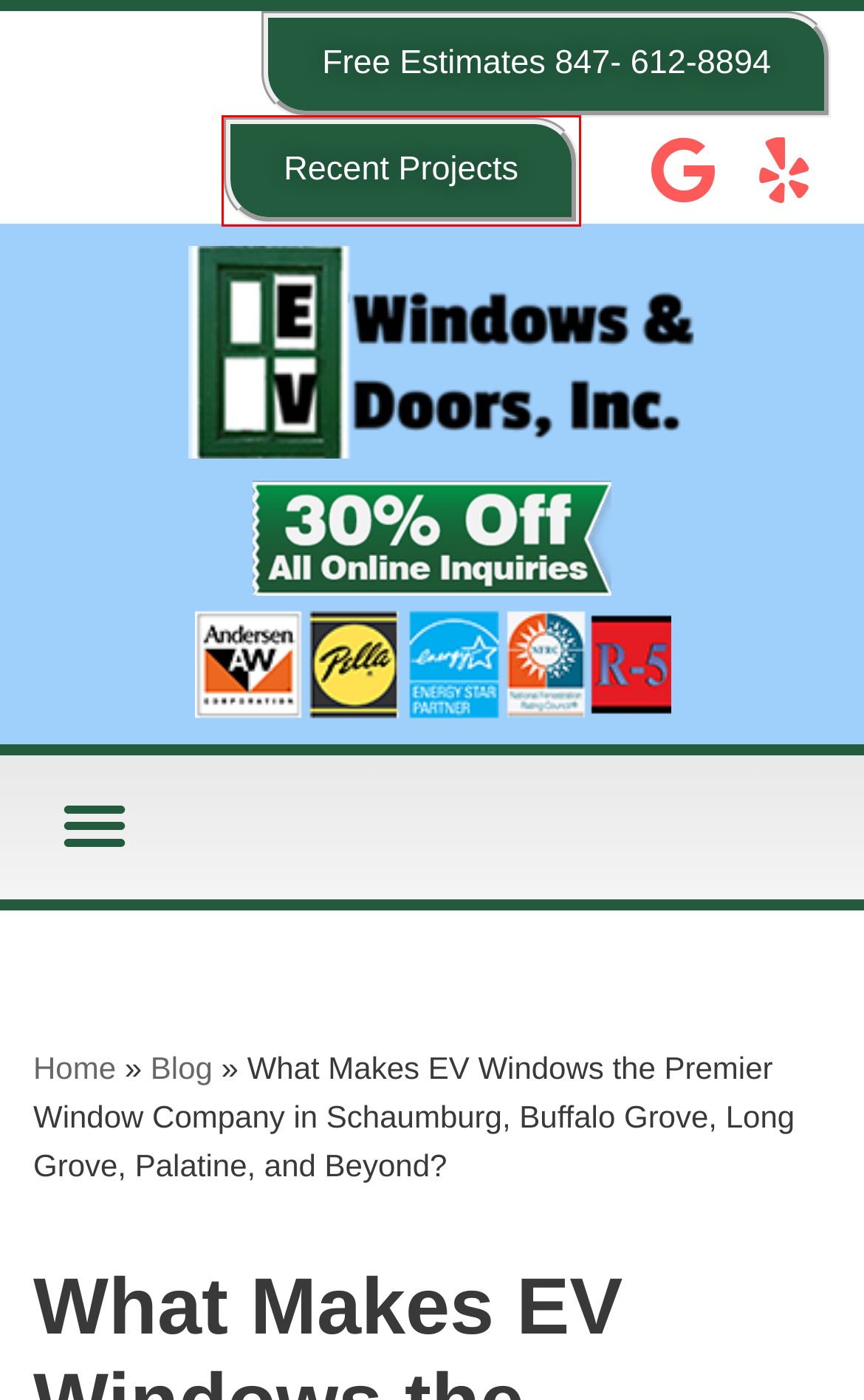Consider the screenshot of a webpage with a red bounding box and select the webpage description that best describes the new page that appears after clicking the element inside the red box. Here are the candidates:
A. Replacement Windows - EV Windows & Doors, Inc.
B. EV Windows, Author at EV Windows & Doors, Inc.
C. Blog - EV Windows & Doors, Inc.
D. SEM, SEO, Social Media, Live Chat Digital Agency | Digital Destination
E. Recent Projects - EV Windows & Doors, Inc.
F. Contact Us - EV Windows & Doors, Inc.
G. Home
H. Home - EV Windows & Doors, Inc.

E